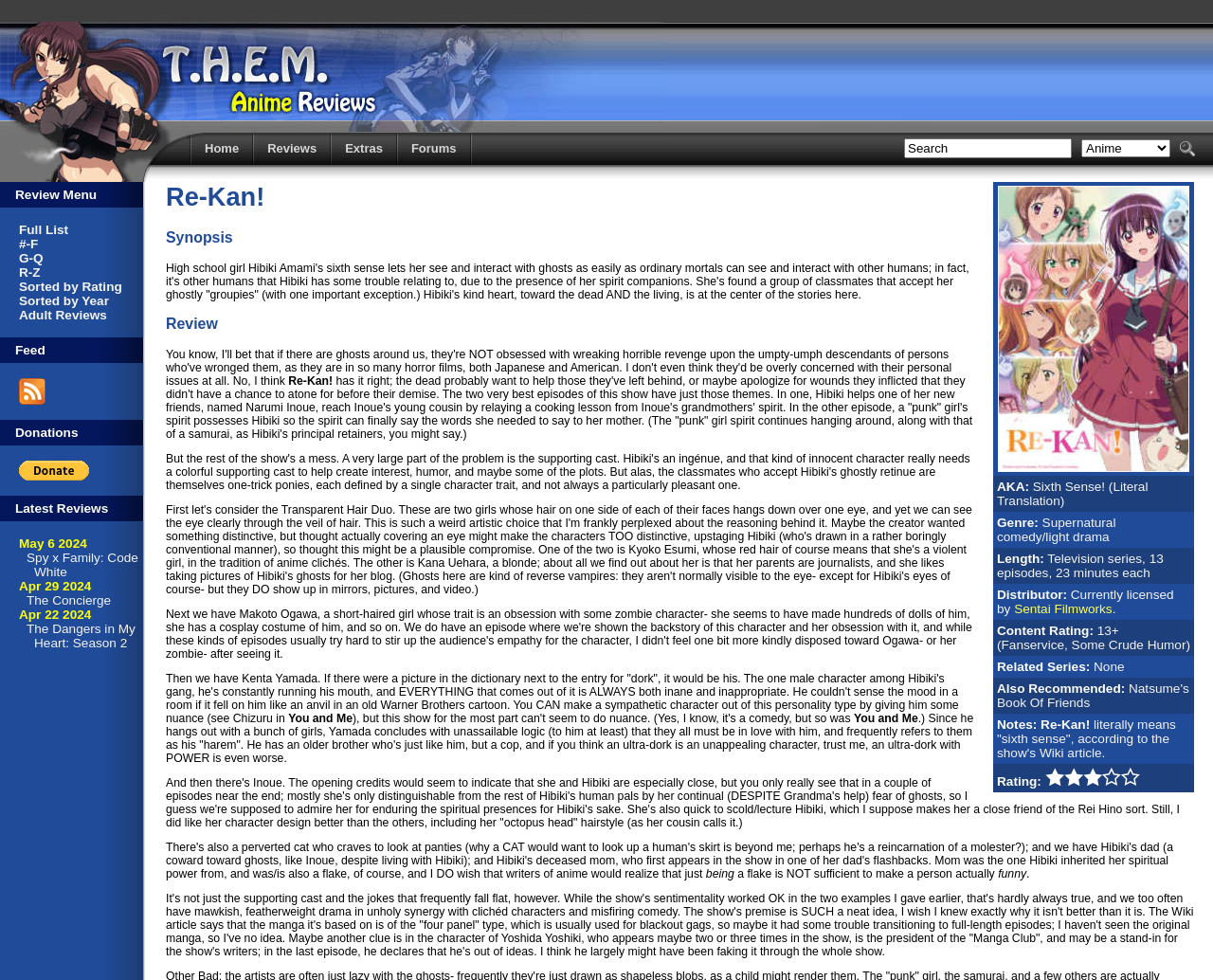Give a concise answer using only one word or phrase for this question:
What is the purpose of the search bar?

Search Anime